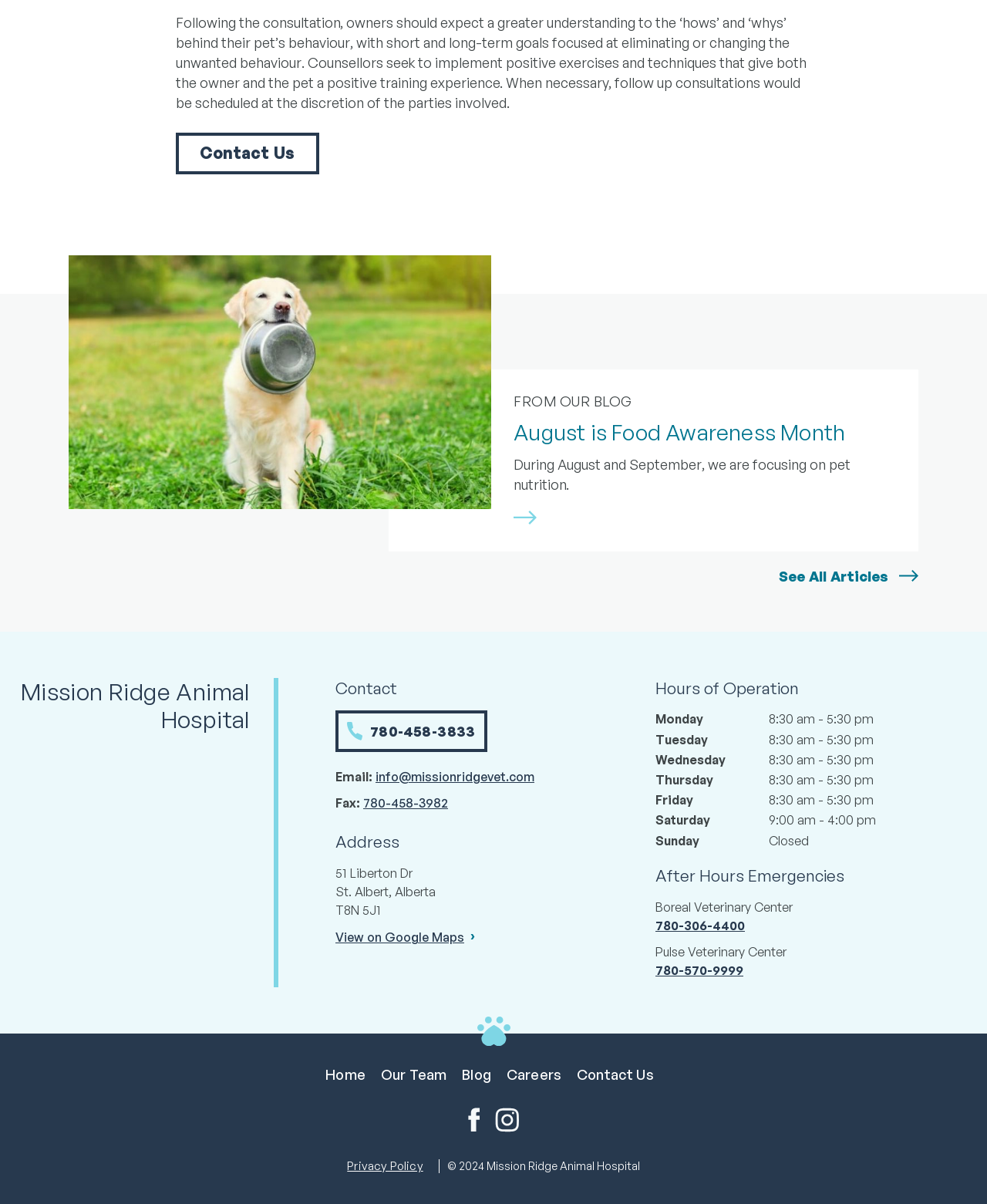What is the focus of the blog post?
Please analyze the image and answer the question with as much detail as possible.

The blog post is focused on pet nutrition, as indicated by the heading 'August is Food Awareness Month' and the text 'During August and September, we are focusing on pet nutrition'.